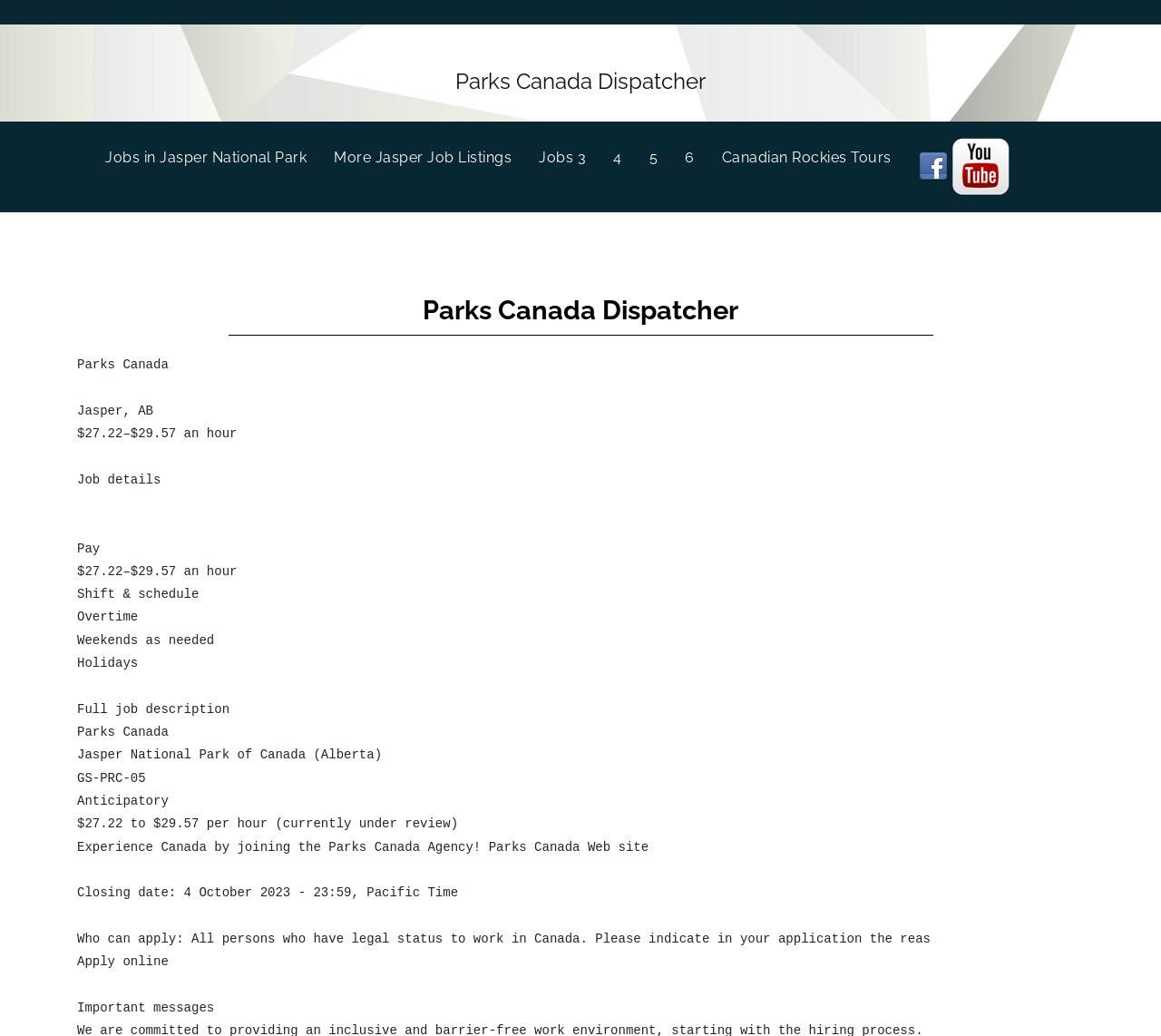Pinpoint the bounding box coordinates of the element that must be clicked to accomplish the following instruction: "Visit Canadian Rockies Tours". The coordinates should be in the format of four float numbers between 0 and 1, i.e., [left, top, right, bottom].

[0.621, 0.133, 0.791, 0.172]